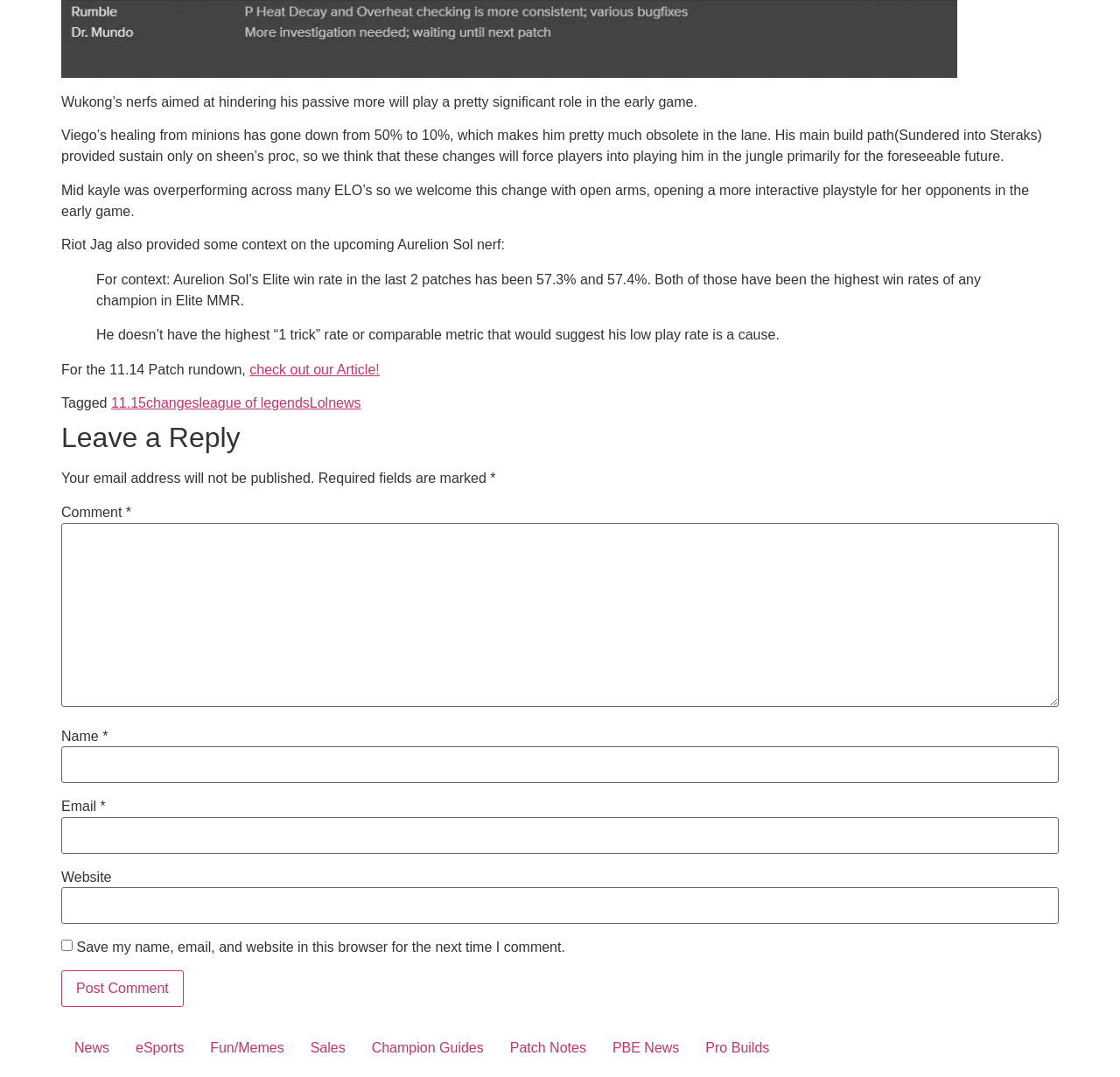Can you specify the bounding box coordinates of the area that needs to be clicked to fulfill the following instruction: "Check out the article"?

[0.223, 0.336, 0.339, 0.35]